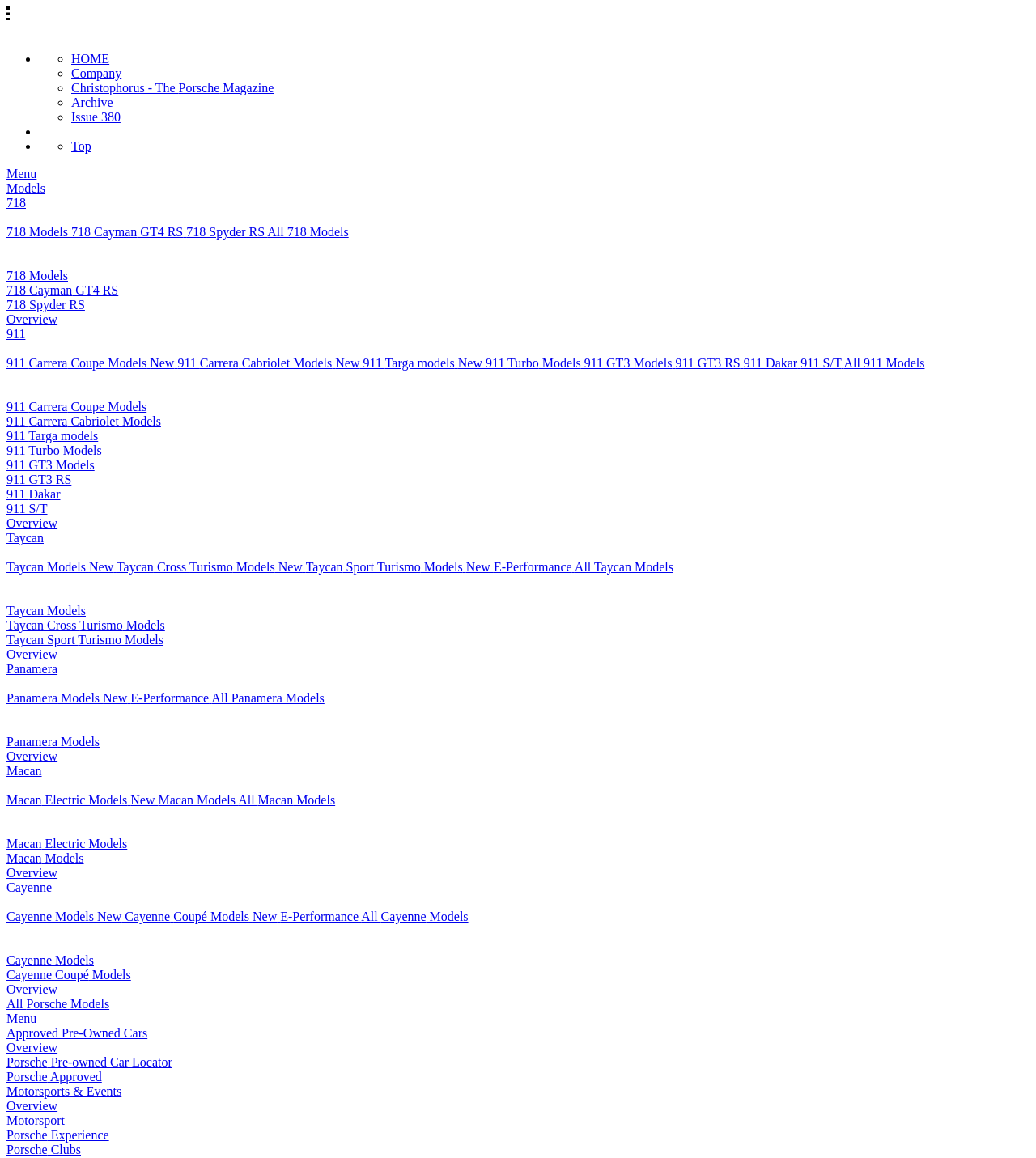Please answer the following question using a single word or phrase: 
How many categories of Porsche models are listed on the webpage?

6